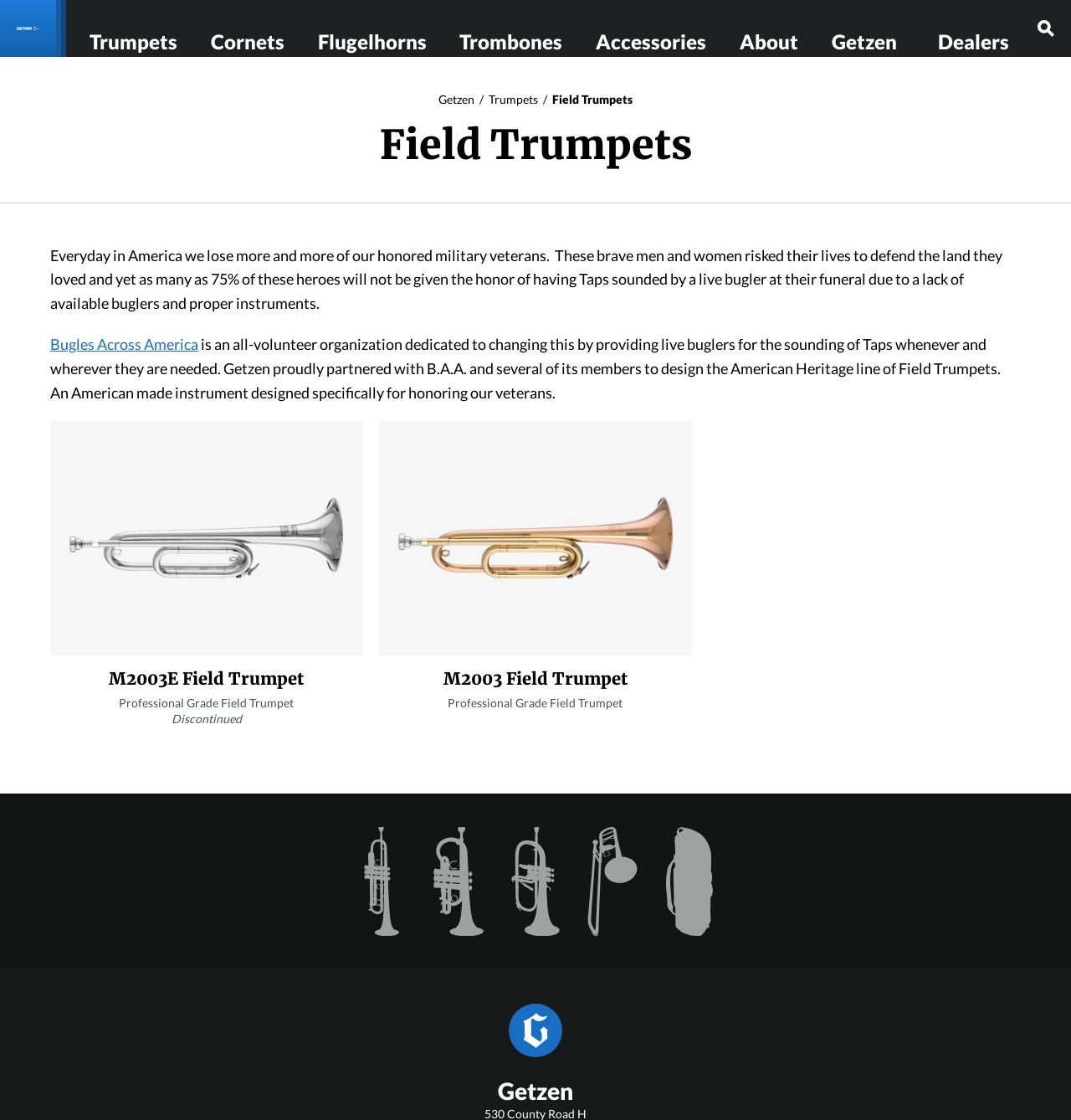How many types of instruments are listed in the menu?
Offer a detailed and exhaustive answer to the question.

The menu at the top of the webpage lists five types of instruments: Trumpets, Cornets, Flugelhorns, Trombones, and Accessories. These can be found by looking at the buttons with popup menus.